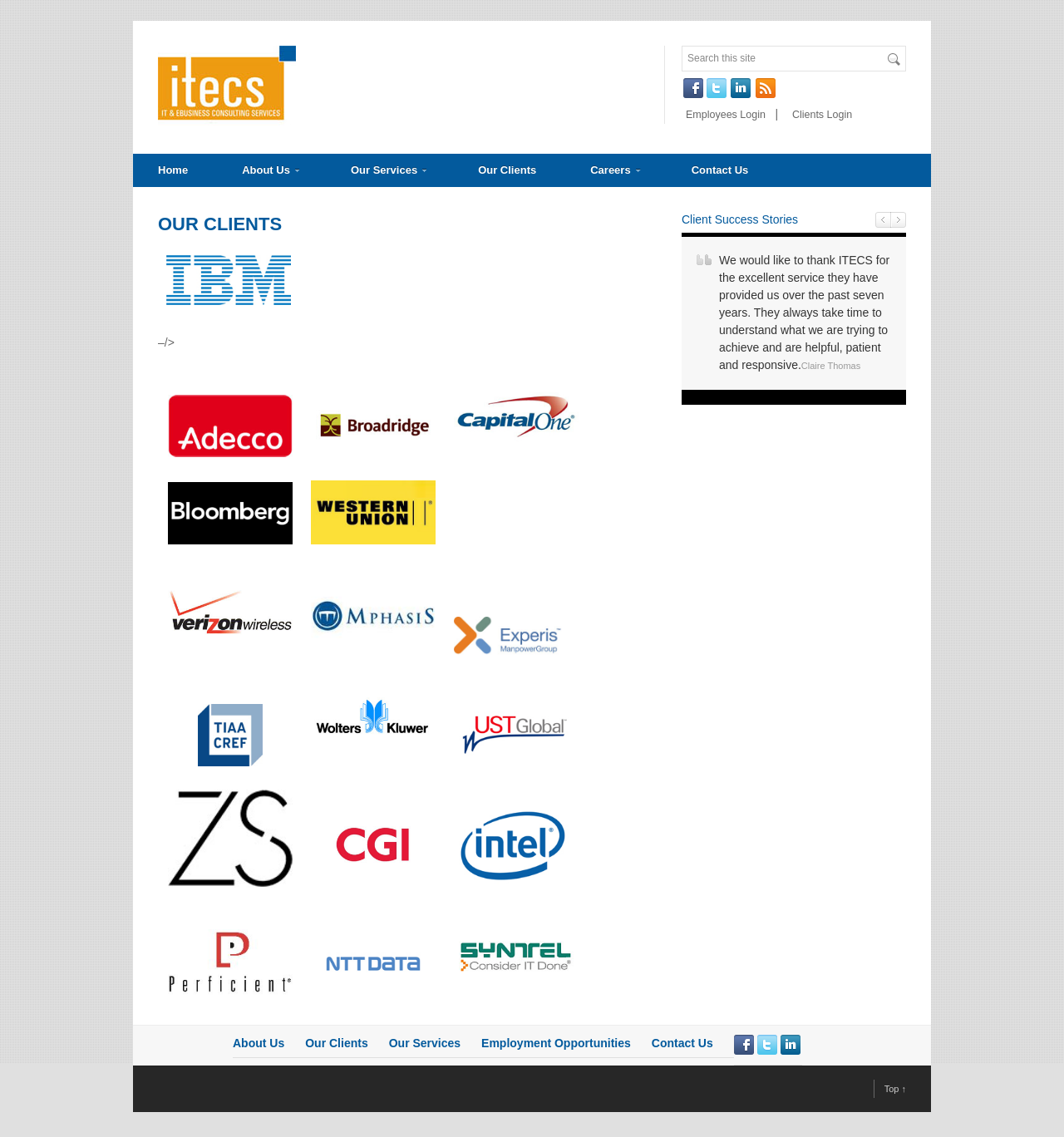What is the purpose of the search box?
Provide a fully detailed and comprehensive answer to the question.

The search box is located at the top-right corner of the webpage, and it has a placeholder text 'Search this site', indicating that it is meant to be used to search for content within the website.